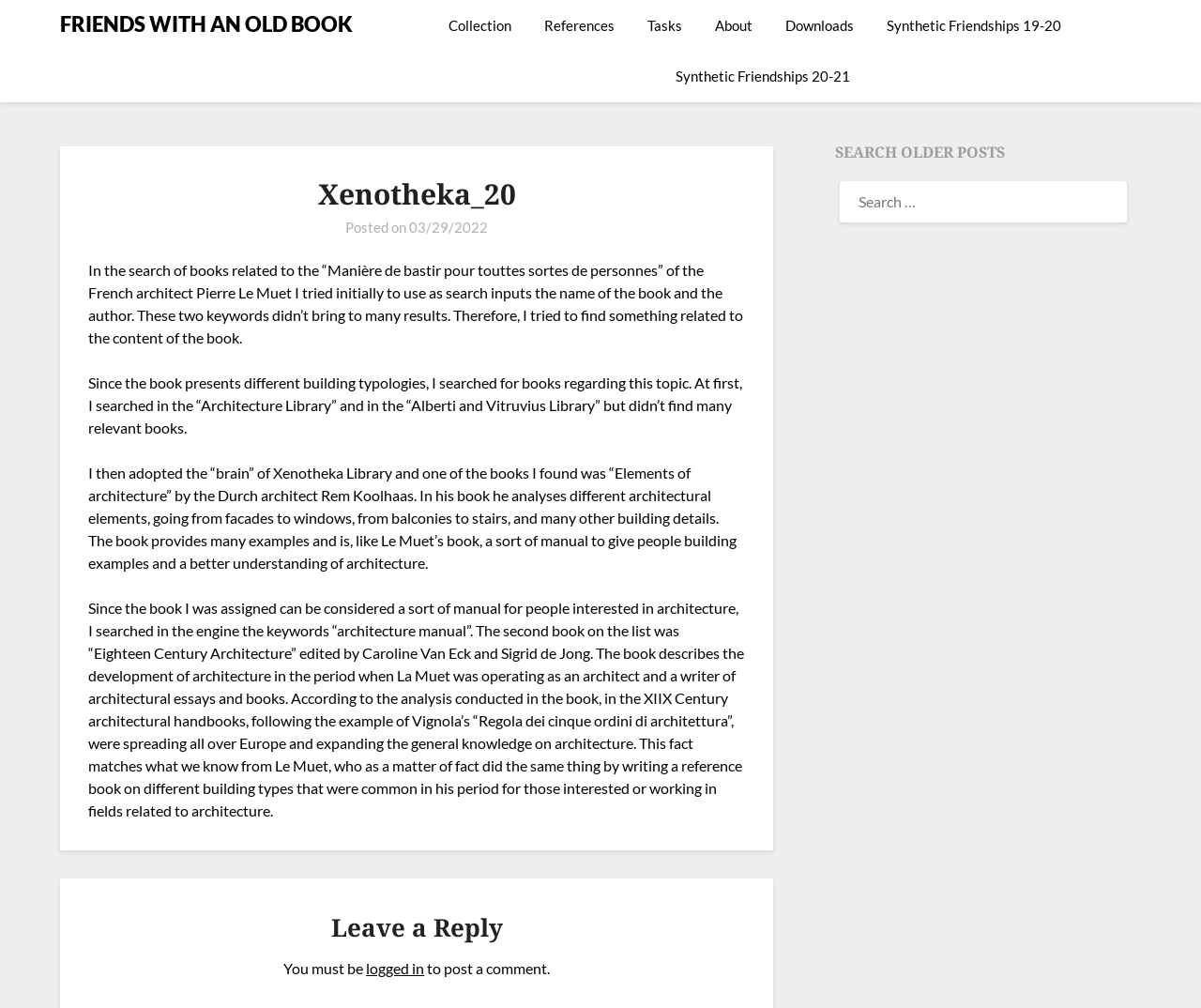Write a detailed summary of the webpage.

The webpage is about a blog post titled "Xenotheka_20 – FRIENDS WITH AN OLD BOOK". At the top, there are seven navigation links: "Collection", "References", "Tasks", "About", "Downloads", "Synthetic Friendships 19-20", and "Synthetic Friendships 20-21". 

Below the navigation links, there is a main article section. The article title "Xenotheka_20" is displayed prominently at the top, followed by the posting date "03/29/2022". The article content is divided into four paragraphs, which discuss the search for books related to the "Manière de bastir pour touttes sortes de personnes" by Pierre Le Muet. The text explains the search process and the discovery of relevant books, including "Elements of architecture" by Rem Koolhaas and "Eighteen Century Architecture" edited by Caroline Van Eck and Sigrid de Jong.

At the bottom of the article, there is a section for leaving a reply, which includes a prompt "You must be logged in to post a comment." To the right of the article, there is a complementary section with a heading "SEARCH OLDER POSTS" and a search box below it.